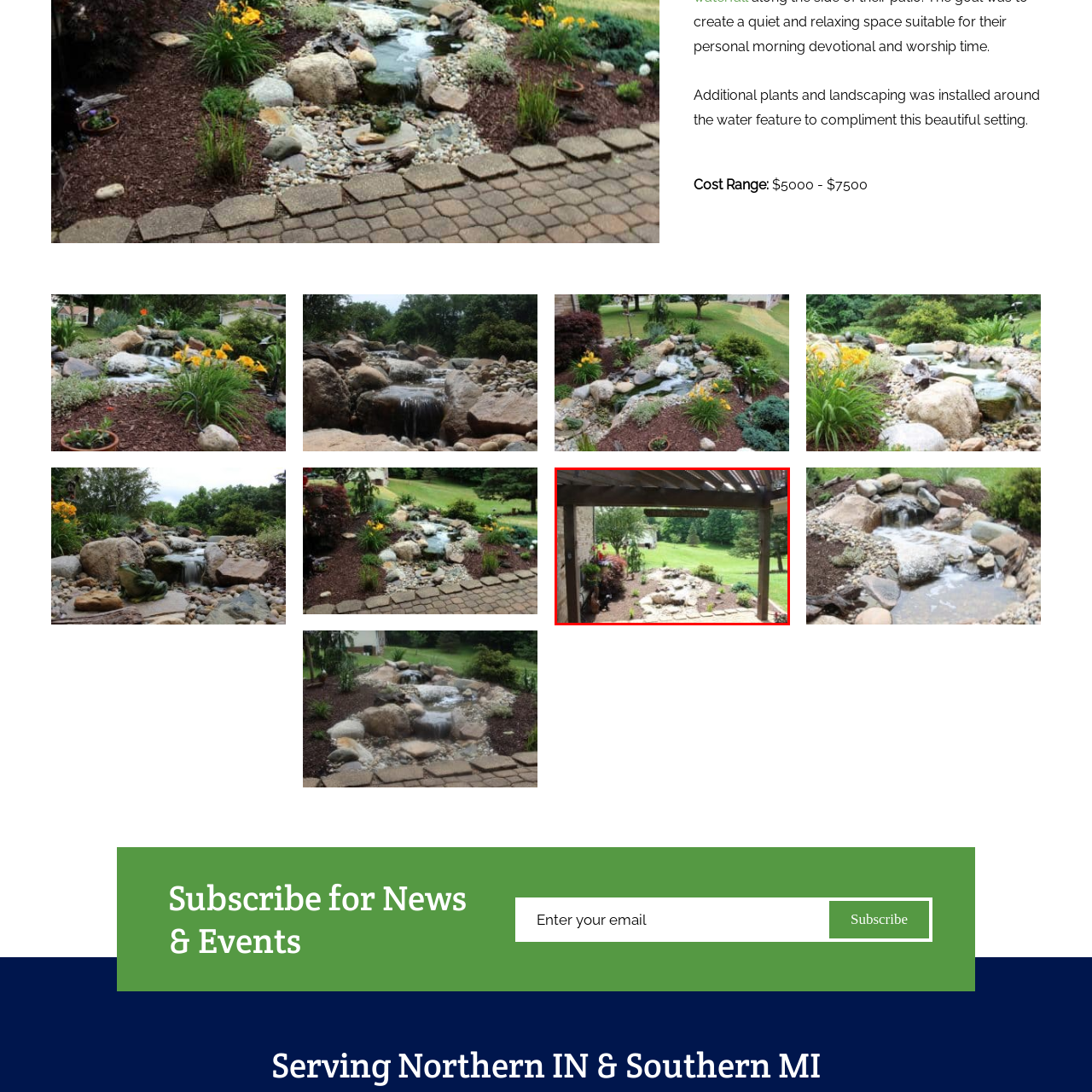Generate an in-depth caption for the image segment highlighted with a red box.

The image depicts a serene outdoor space featuring a well-designed water feature, surrounded by lush landscaping. The scene is framed by a wooden pergola overhead, creating a cozy ambiance. In the foreground, colorful planters and vibrant greenery enhance the natural beauty, while the stone pathway leads gracefully to the central water feature, which adds a tranquil sound of flowing water. Behind the landscaping, a verdant lawn stretches outward, dotted with tall trees and a distant structure, providing a picturesque backdrop to this charming setting. This inviting garden showcases the thoughtful integration of plants and landscape design, contributing to a harmonious outdoor experience.